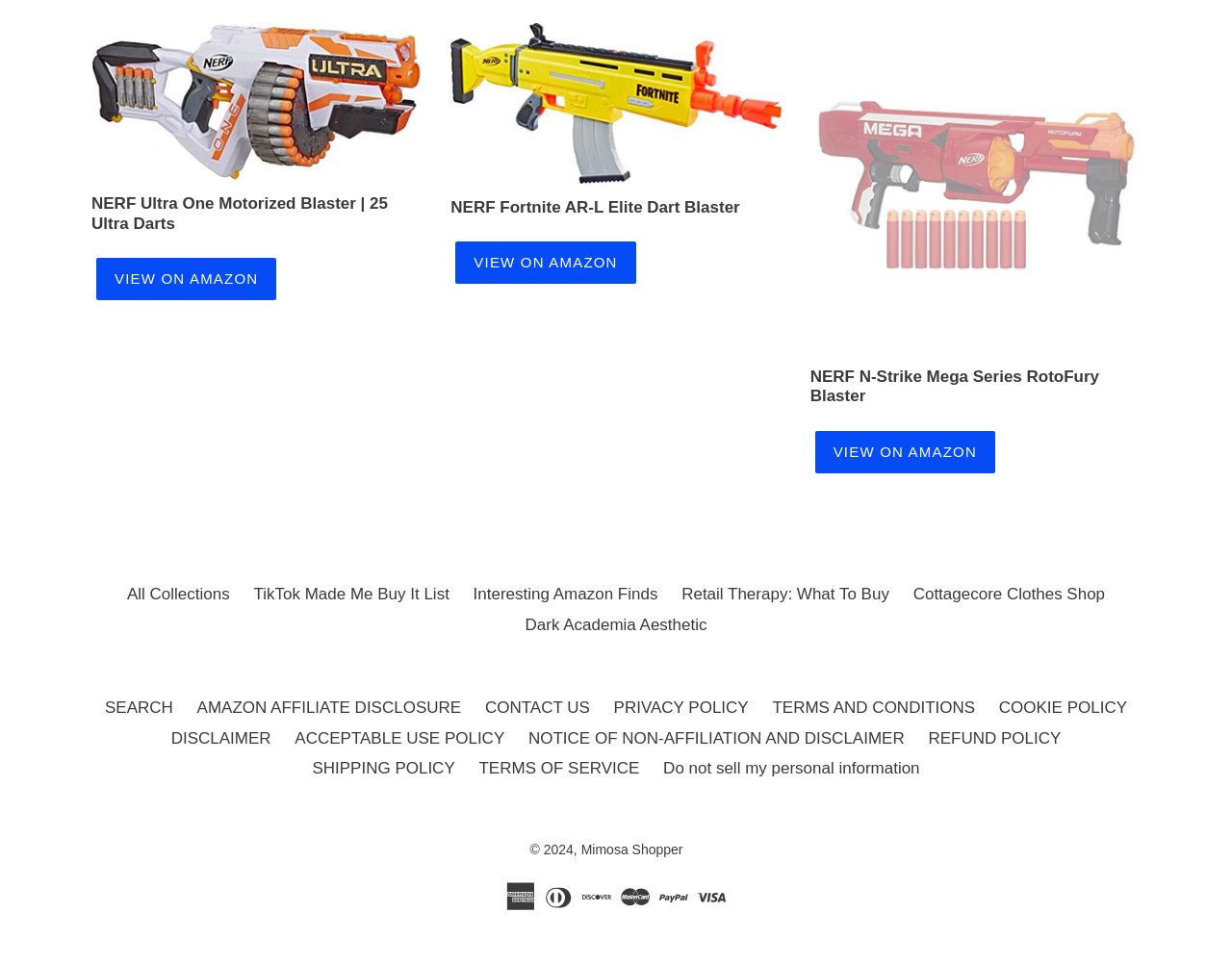Please mark the bounding box coordinates of the area that should be clicked to carry out the instruction: "View NERF Ultra One Motorized Blaster on Amazon".

[0.078, 0.267, 0.224, 0.312]